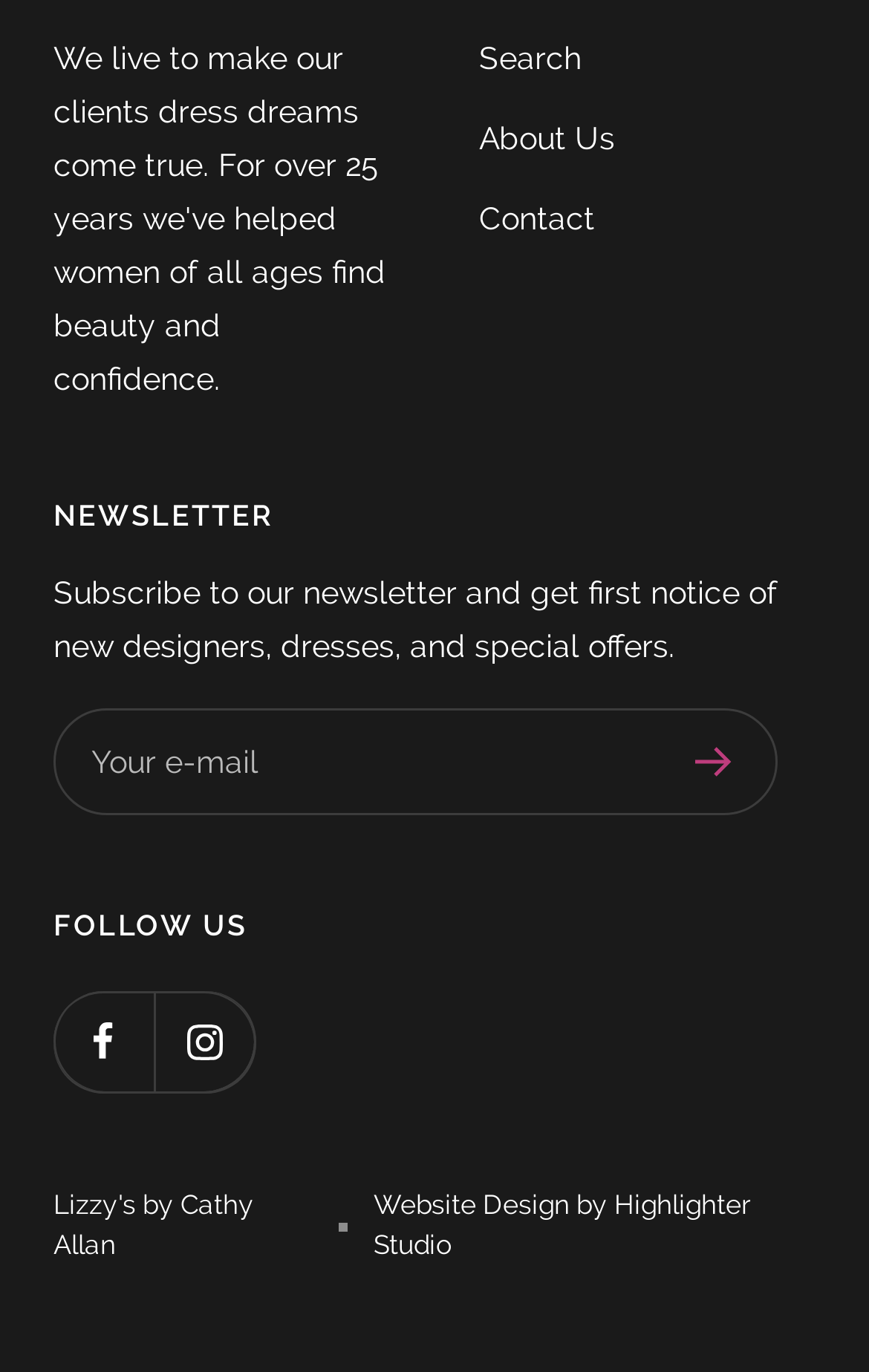How many social media platforms are mentioned?
Provide a fully detailed and comprehensive answer to the question.

The webpage mentions 'Facebook' and 'Instagram' as social media platforms to follow, with corresponding links and images.